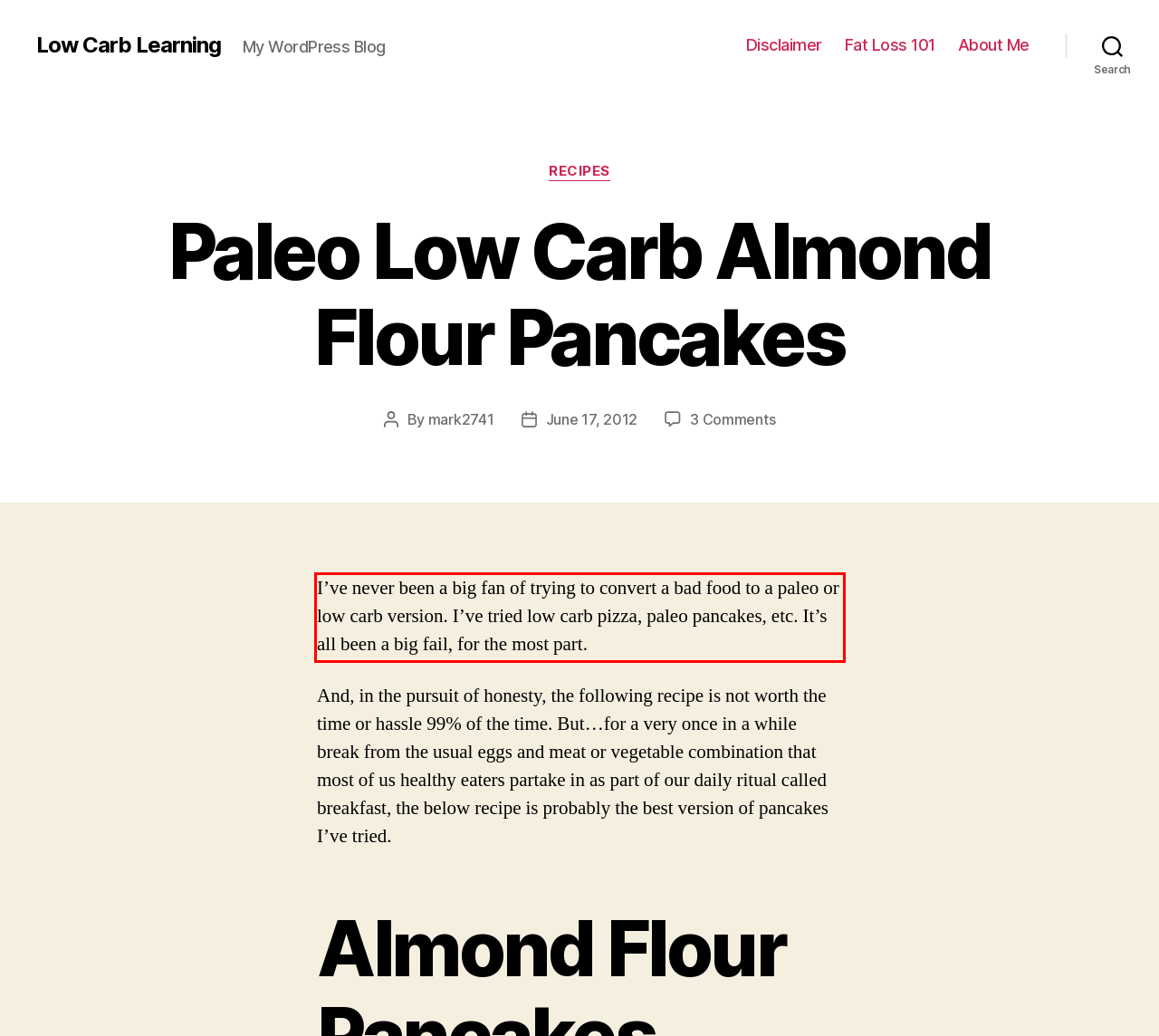Please recognize and transcribe the text located inside the red bounding box in the webpage image.

I’ve never been a big fan of trying to convert a bad food to a paleo or low carb version. I’ve tried low carb pizza, paleo pancakes, etc. It’s all been a big fail, for the most part.